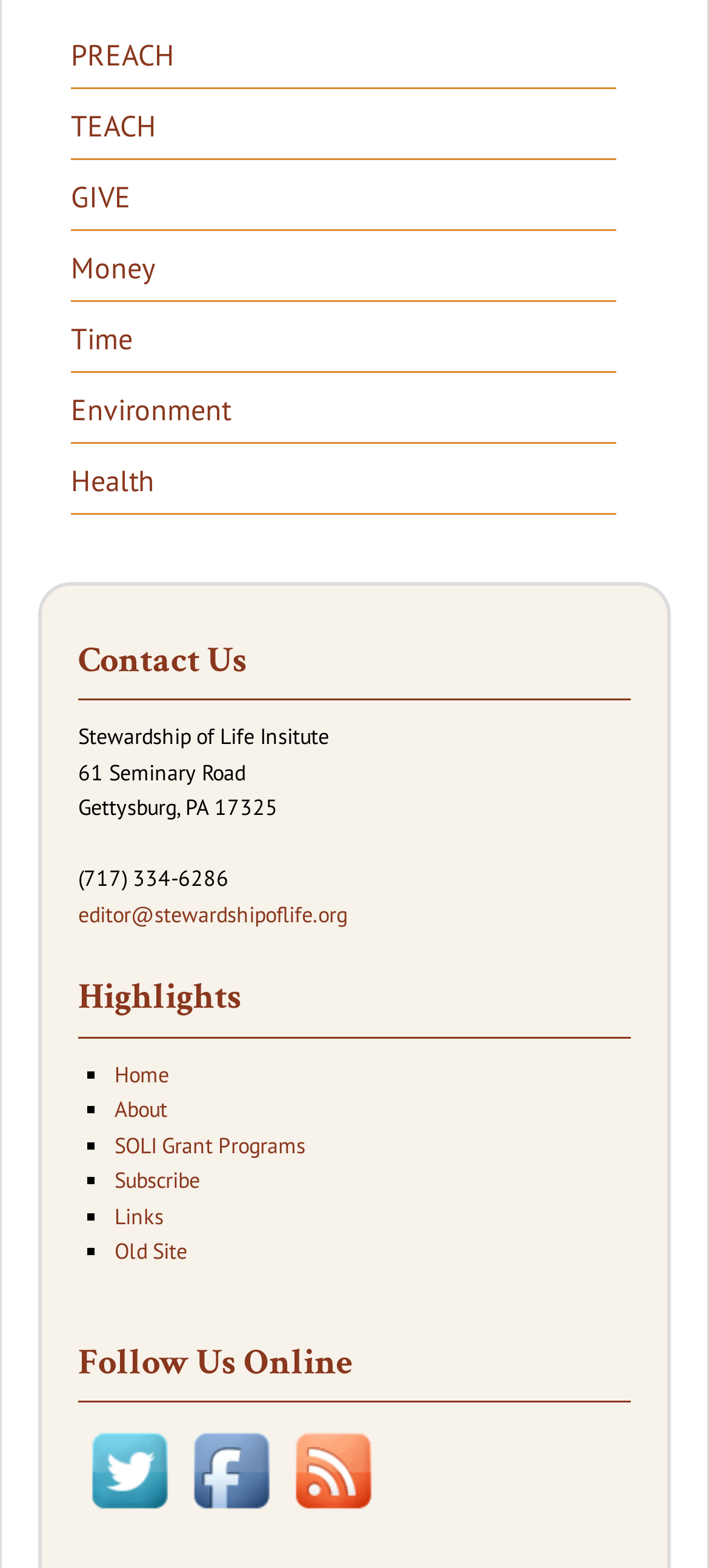Please identify the bounding box coordinates of the clickable element to fulfill the following instruction: "Check the SOLI Grant Programs". The coordinates should be four float numbers between 0 and 1, i.e., [left, top, right, bottom].

[0.162, 0.721, 0.431, 0.739]